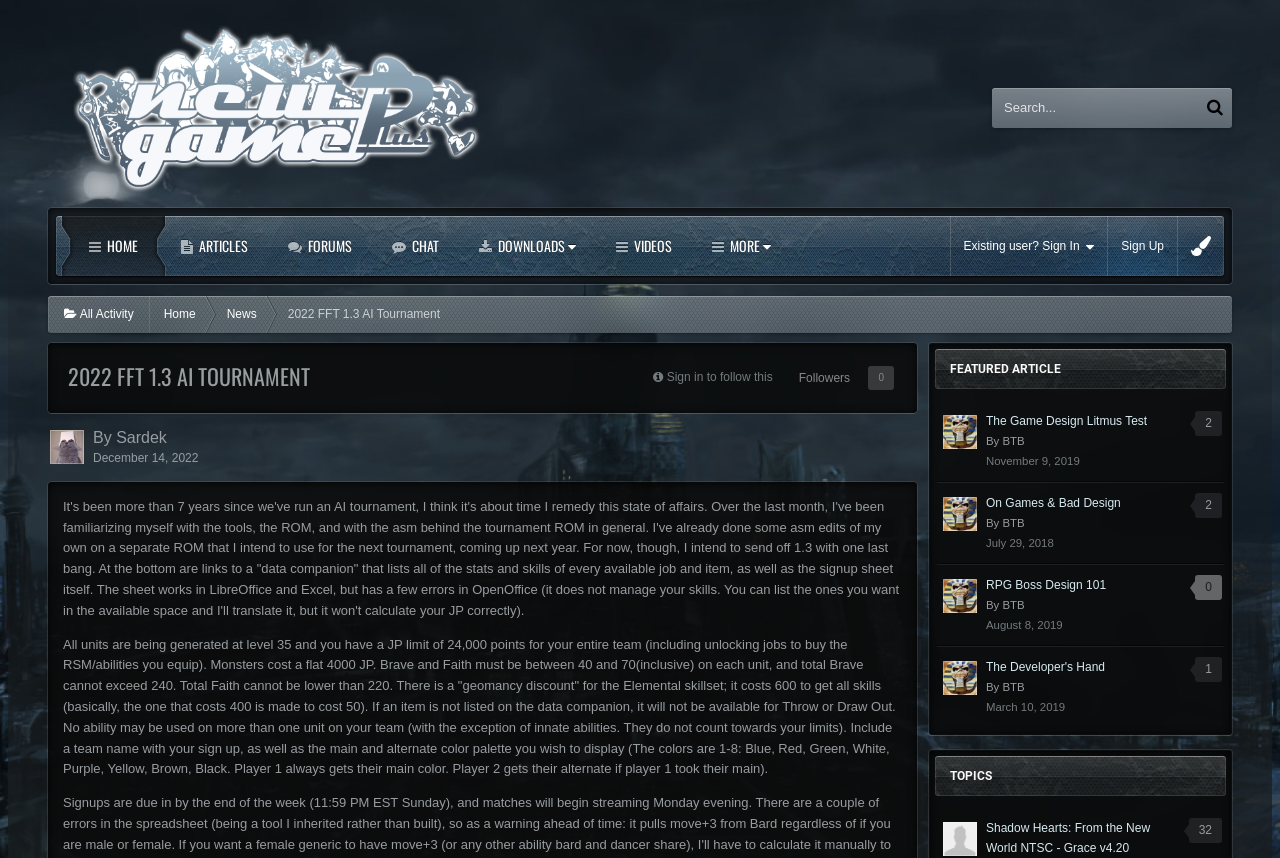What is the JP limit for the entire team? Based on the image, give a response in one word or a short phrase.

24,000 points